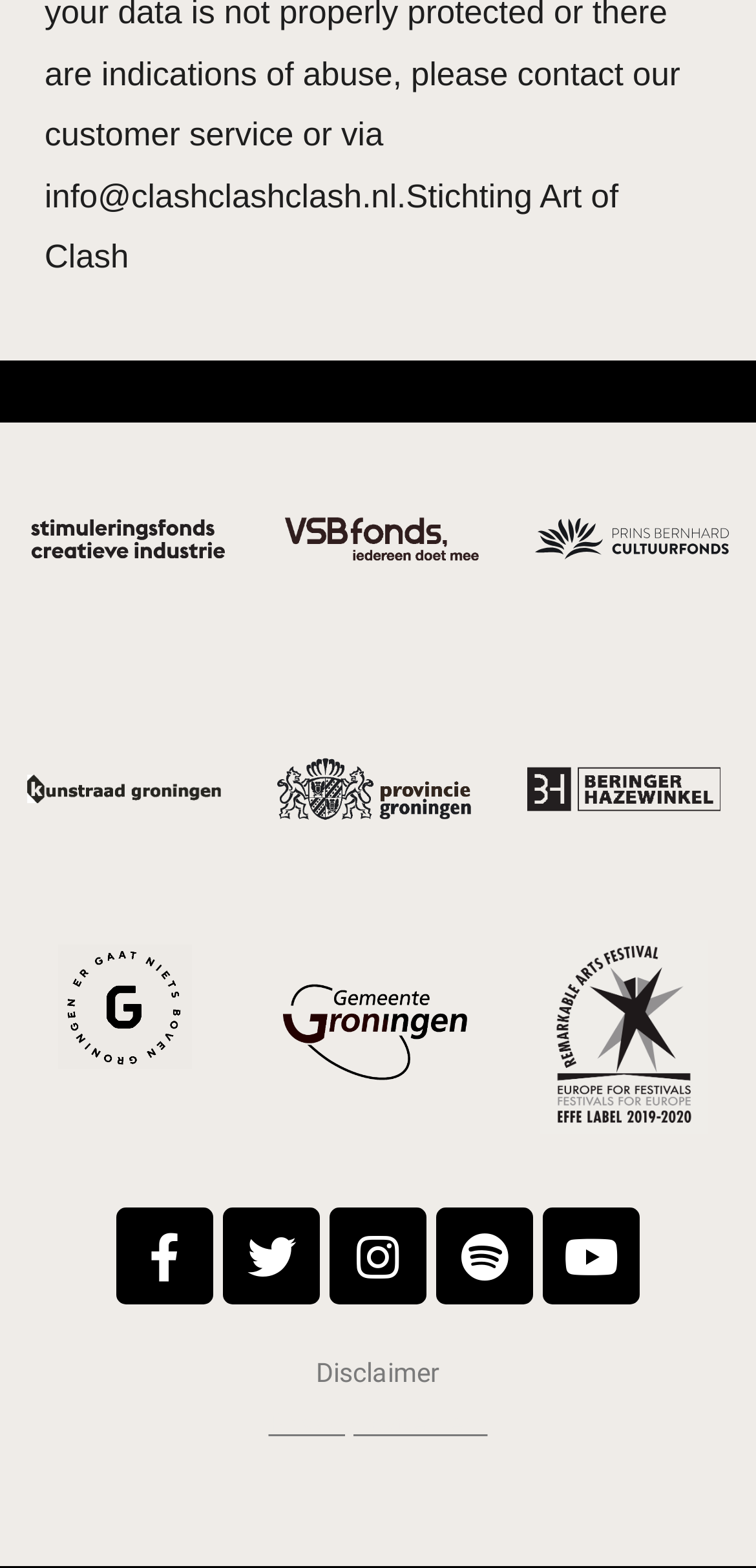Please answer the following question using a single word or phrase: What is the text above the social media links?

Disclaimer